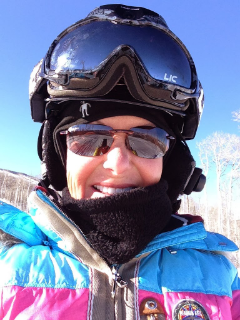Refer to the image and provide an in-depth answer to the question:
What is the individual wearing on her head?

The individual is wearing a ski helmet, which is a crucial safety accessory, accompanied by sunglasses that shield her eyes from the intense sunlight reflecting off the snow.